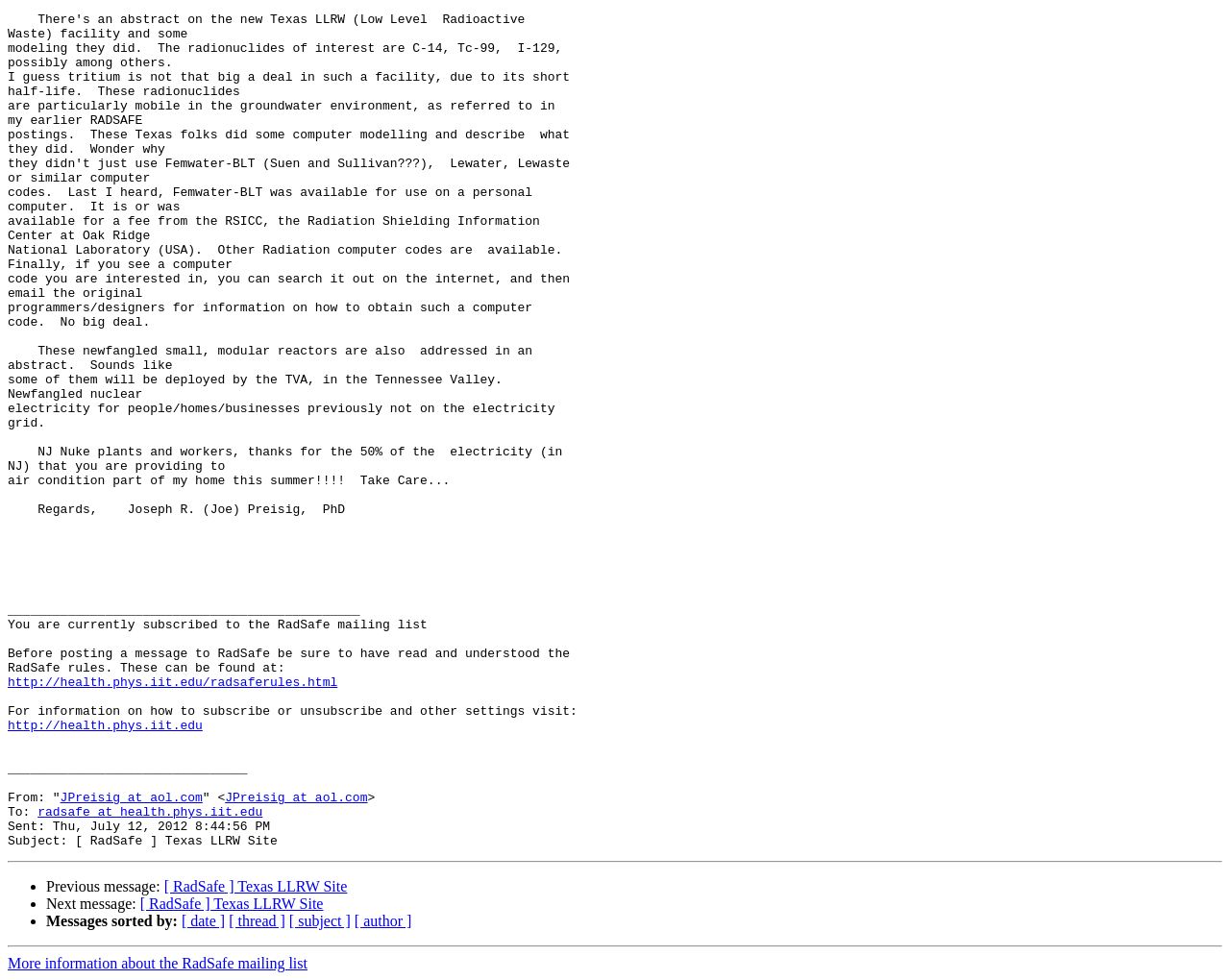Given the description of the UI element: "http://health.phys.iit.edu", predict the bounding box coordinates in the form of [left, top, right, bottom], with each value being a float between 0 and 1.

[0.006, 0.734, 0.165, 0.748]